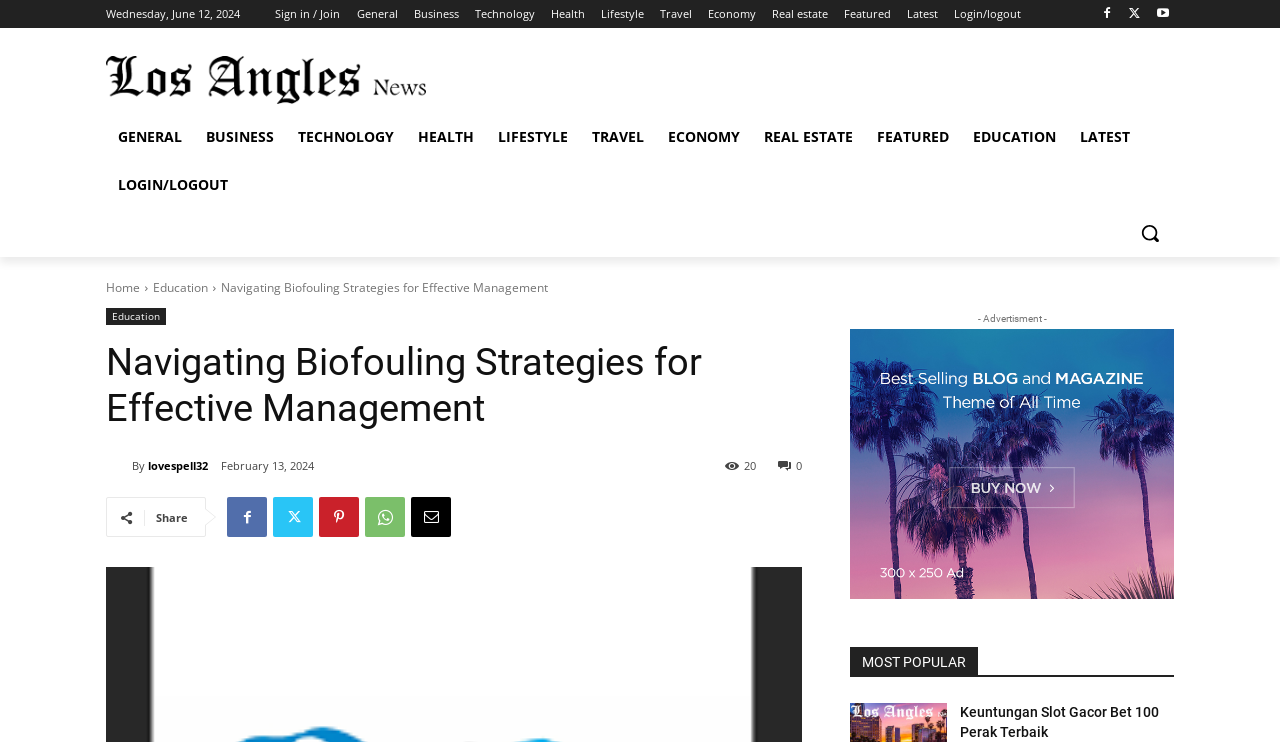Respond to the following question using a concise word or phrase: 
How many social media sharing options are available?

5